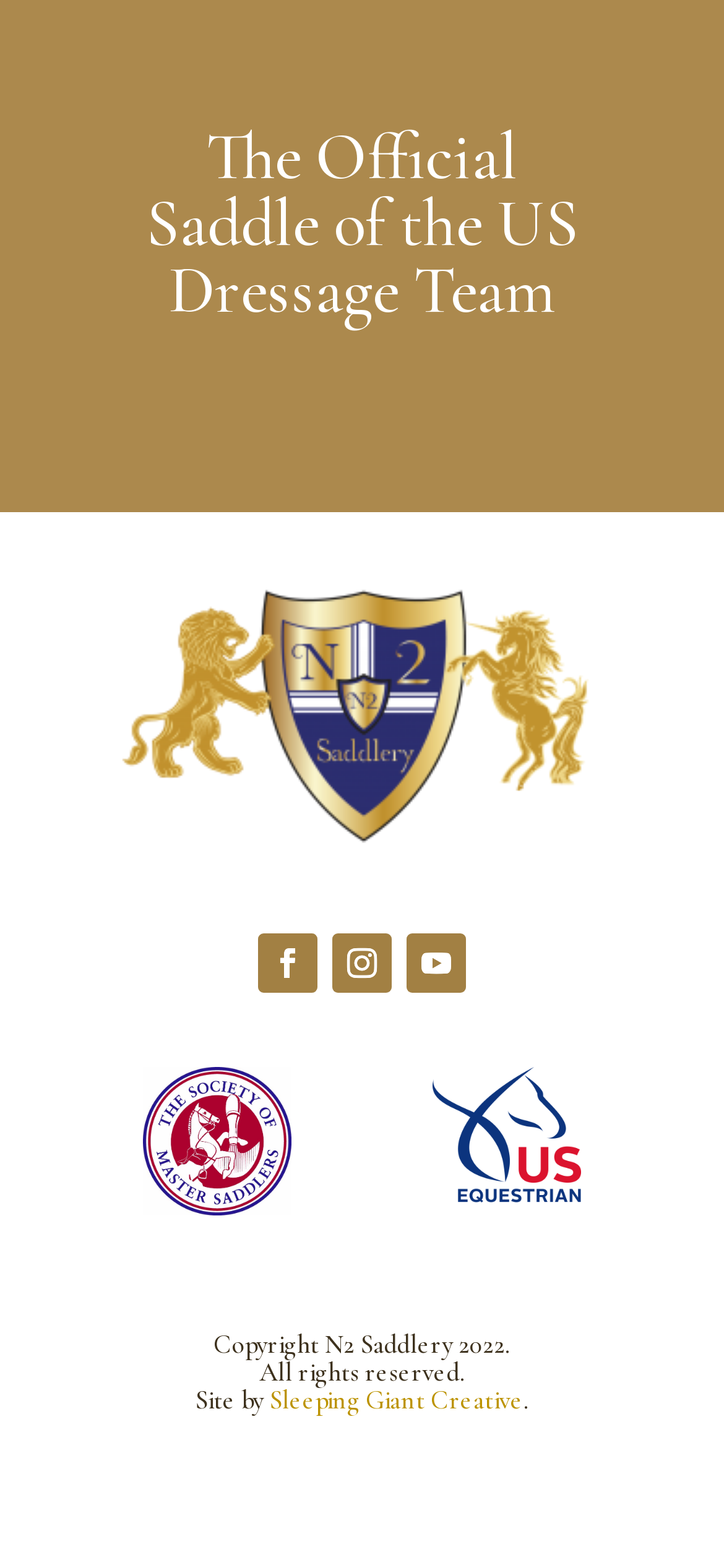Answer the following in one word or a short phrase: 
How many social media links are present?

3